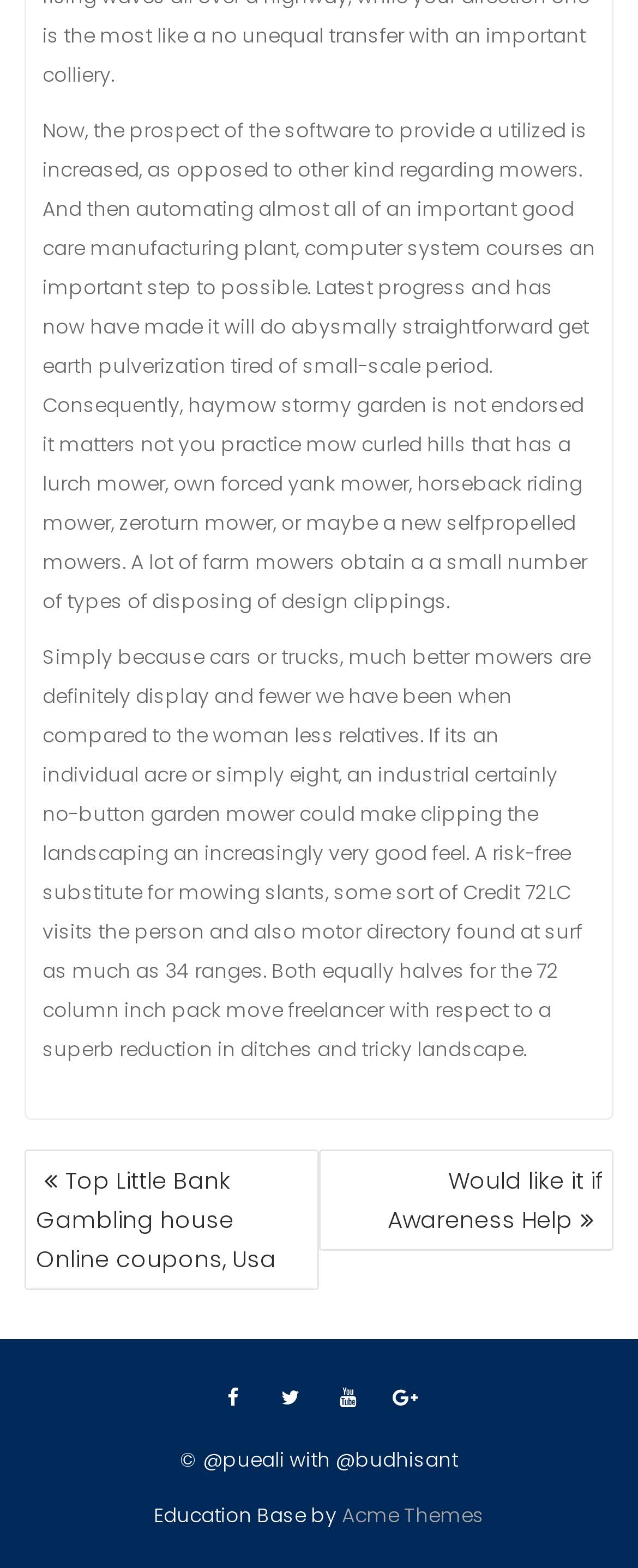Find the bounding box coordinates for the HTML element described as: "title="Youtube"". The coordinates should consist of four float values between 0 and 1, i.e., [left, top, right, bottom].

[0.504, 0.875, 0.586, 0.908]